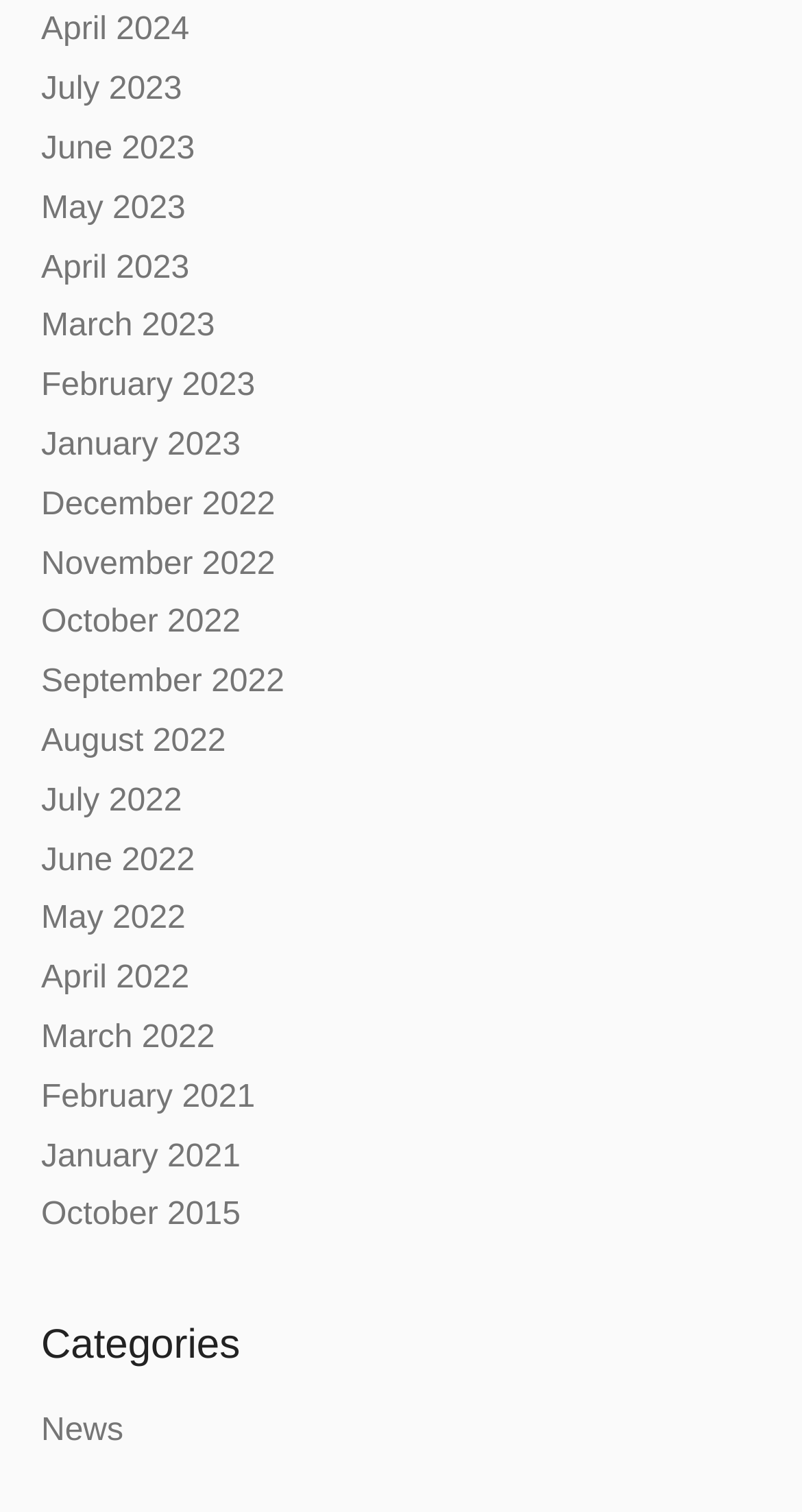Can you look at the image and give a comprehensive answer to the question:
What is the earliest month listed?

I looked at the list of links on the webpage and found that the bottommost link is 'October 2015', which suggests that it is the earliest month listed.